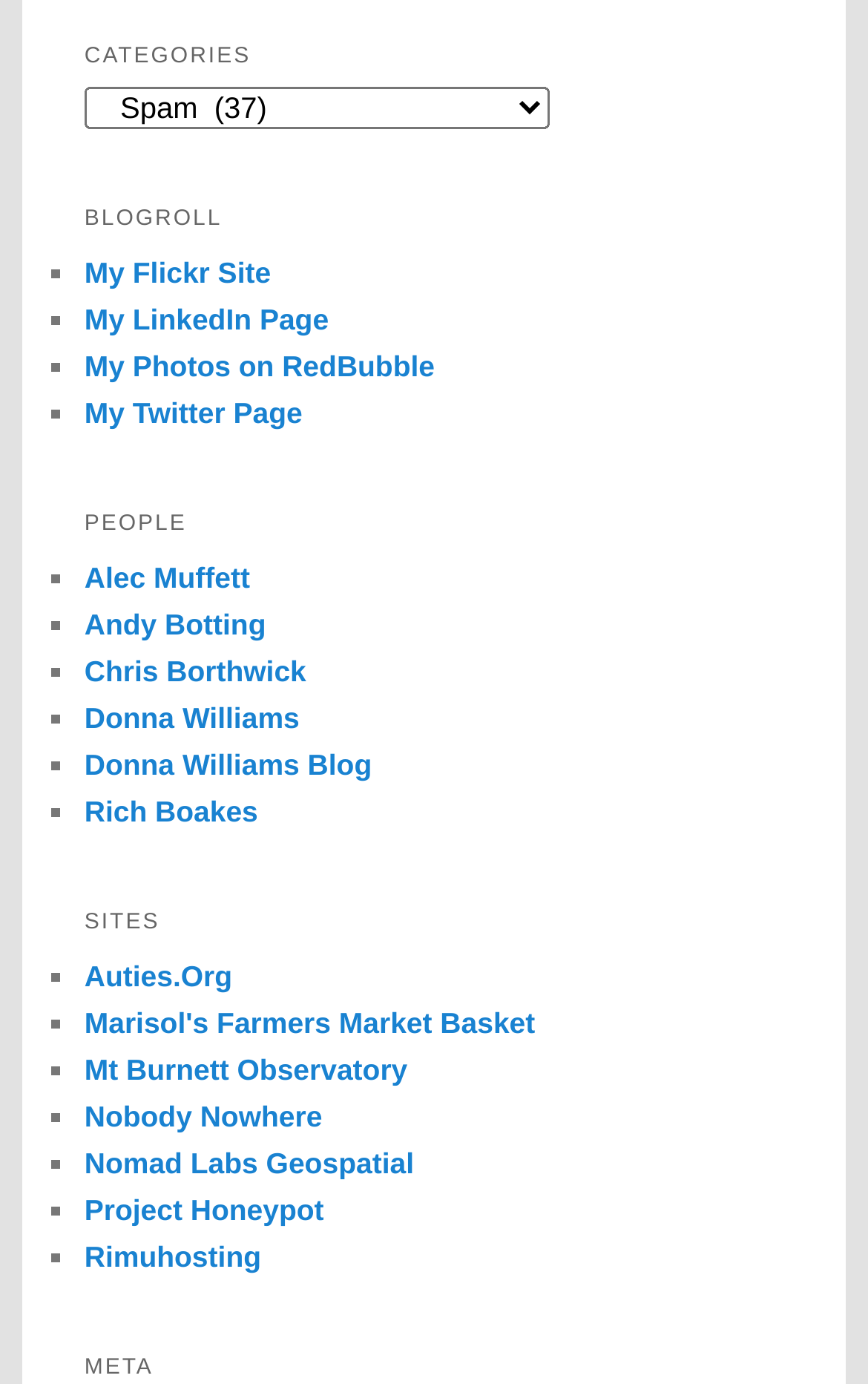Can you specify the bounding box coordinates for the region that should be clicked to fulfill this instruction: "Go to Project Honeypot".

[0.097, 0.863, 0.373, 0.887]